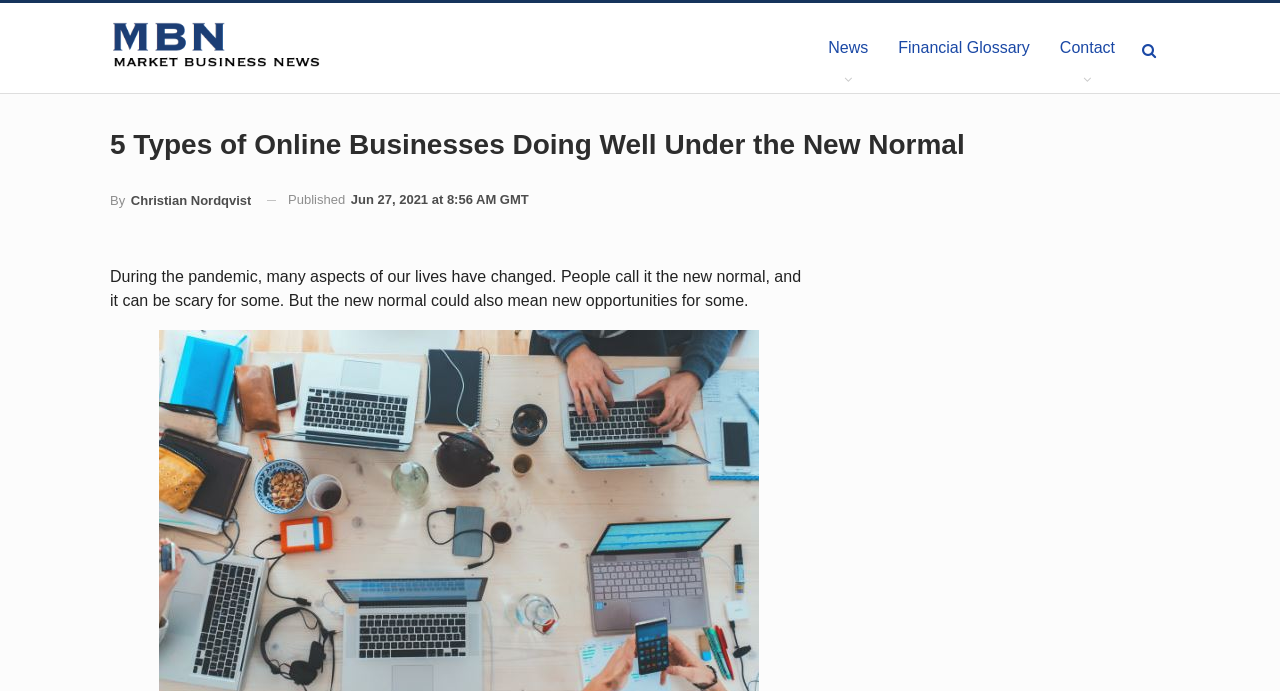Use a single word or phrase to respond to the question:
What is the name of the news website?

Market Business News